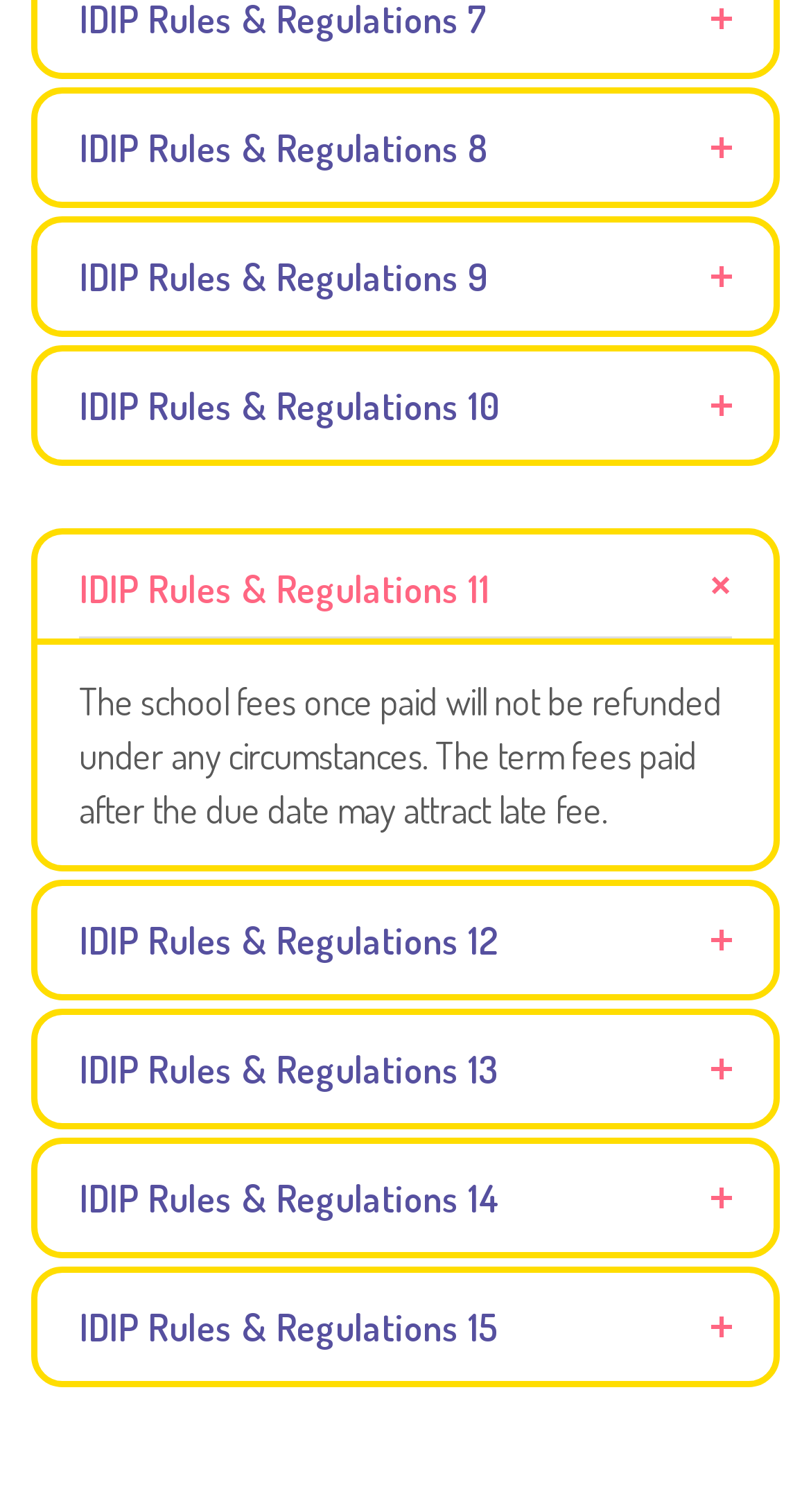Can school fees be refunded?
Answer briefly with a single word or phrase based on the image.

No